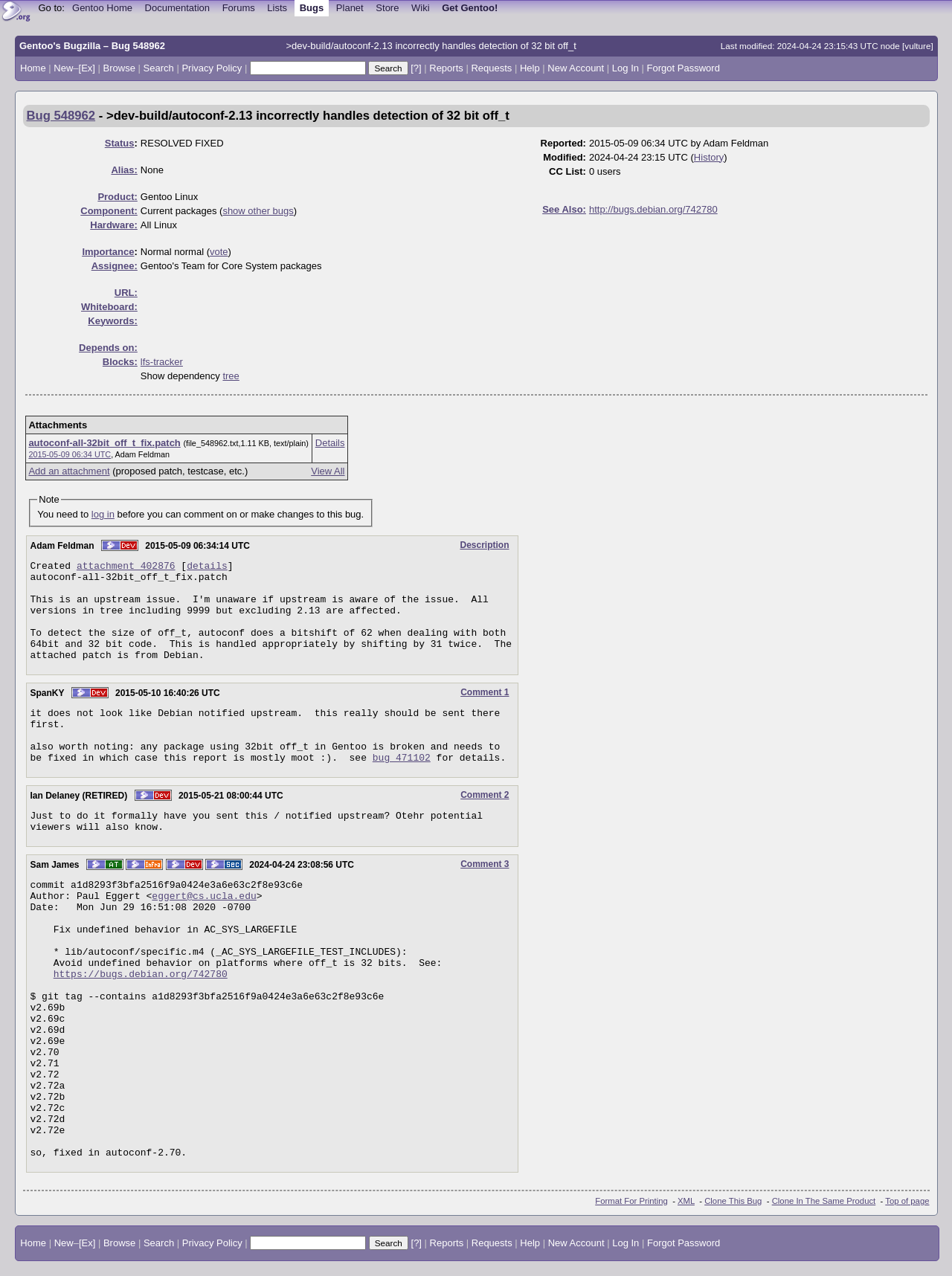What is the status of the bug?
Answer with a single word or short phrase according to what you see in the image.

RESOLVED FIXED